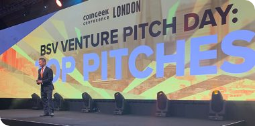Is the speaker on the stage?
Please provide a comprehensive answer based on the visual information in the image.

The caption explicitly states that 'a speaker stands confidently on stage', indicating the presence of a speaker on the stage.